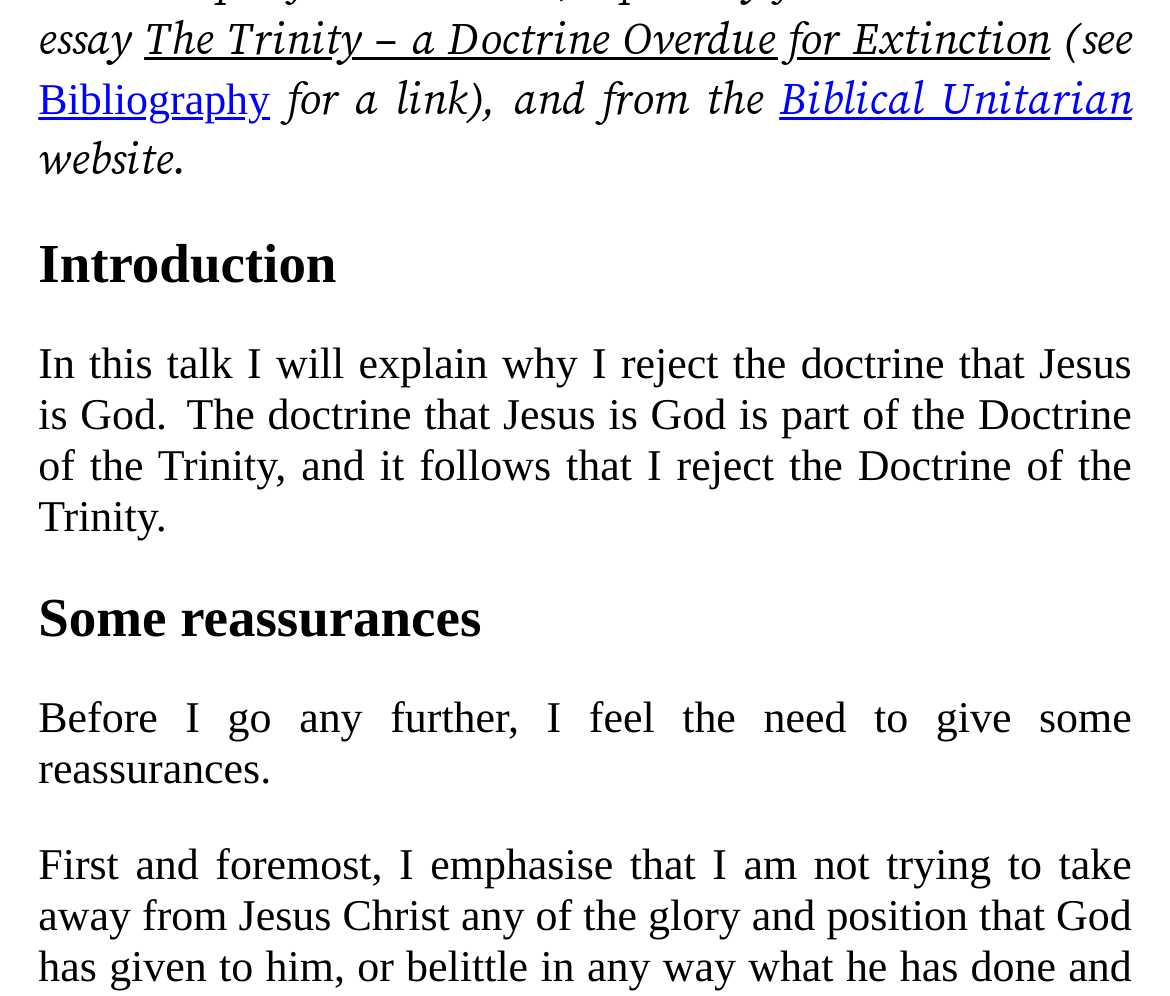Find the bounding box of the UI element described as follows: "Biblical Unitarian".

[0.666, 0.071, 0.967, 0.131]